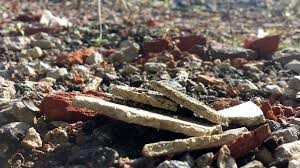Provide an extensive narrative of what is shown in the image.

The image depicts a close-up view of broken concrete and debris scattered across a brownfield site, highlighting remnants of former industrial or construction activities. This type of land, often characterized by its previous usage, can contain various contaminants, as indicated in the associated text discussing the positives of building on brownfield land. The debris visible in the foreground illustrates the necessity for thorough decontamination and remediation before any construction can take place, emphasizing the careful consideration required when developing such locations for residential purposes. This image serves as a visual reminder of the complexities involved in transforming brownfield land into viable spaces for new development.